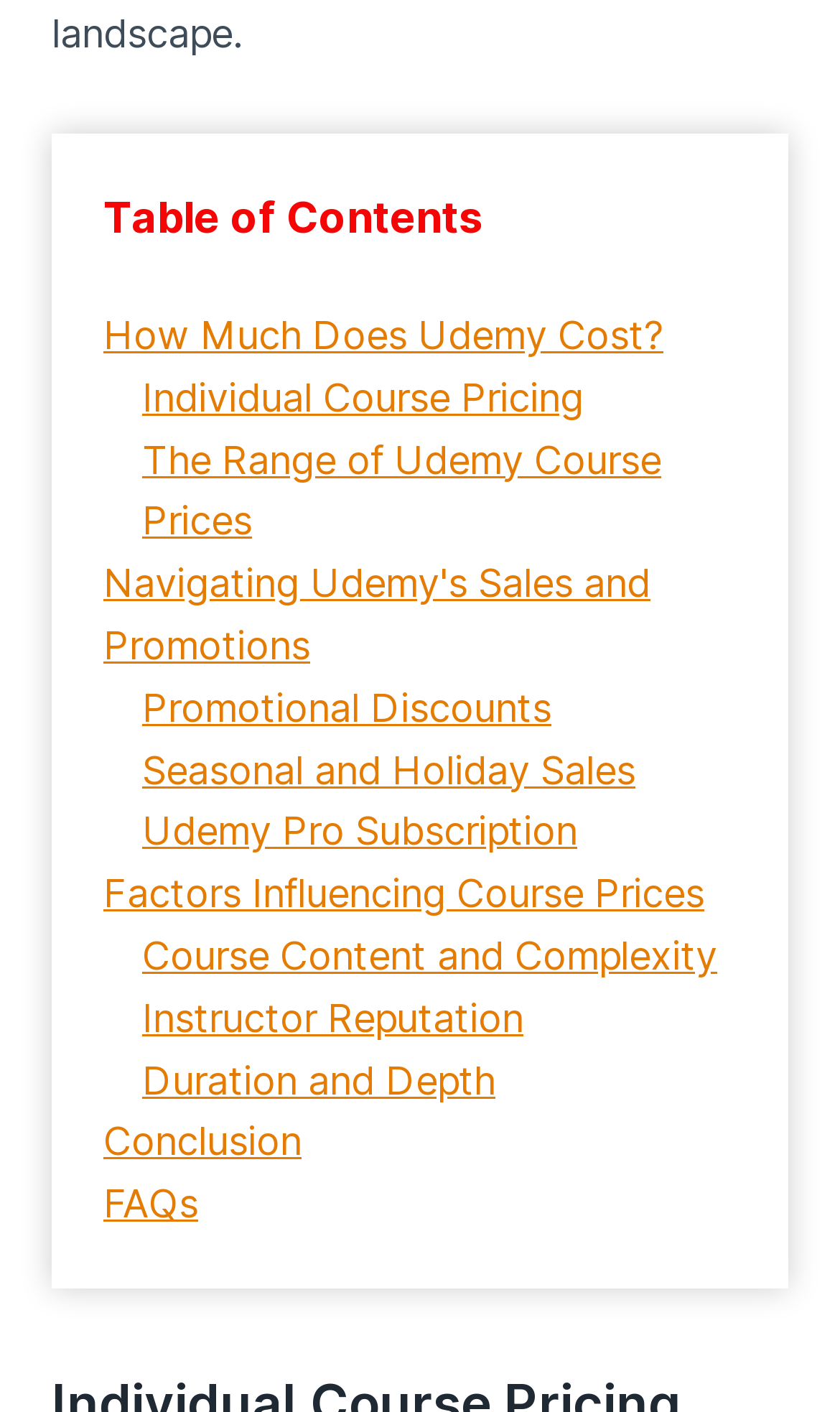Answer briefly with one word or phrase:
What is the main topic of this webpage?

Udemy course pricing